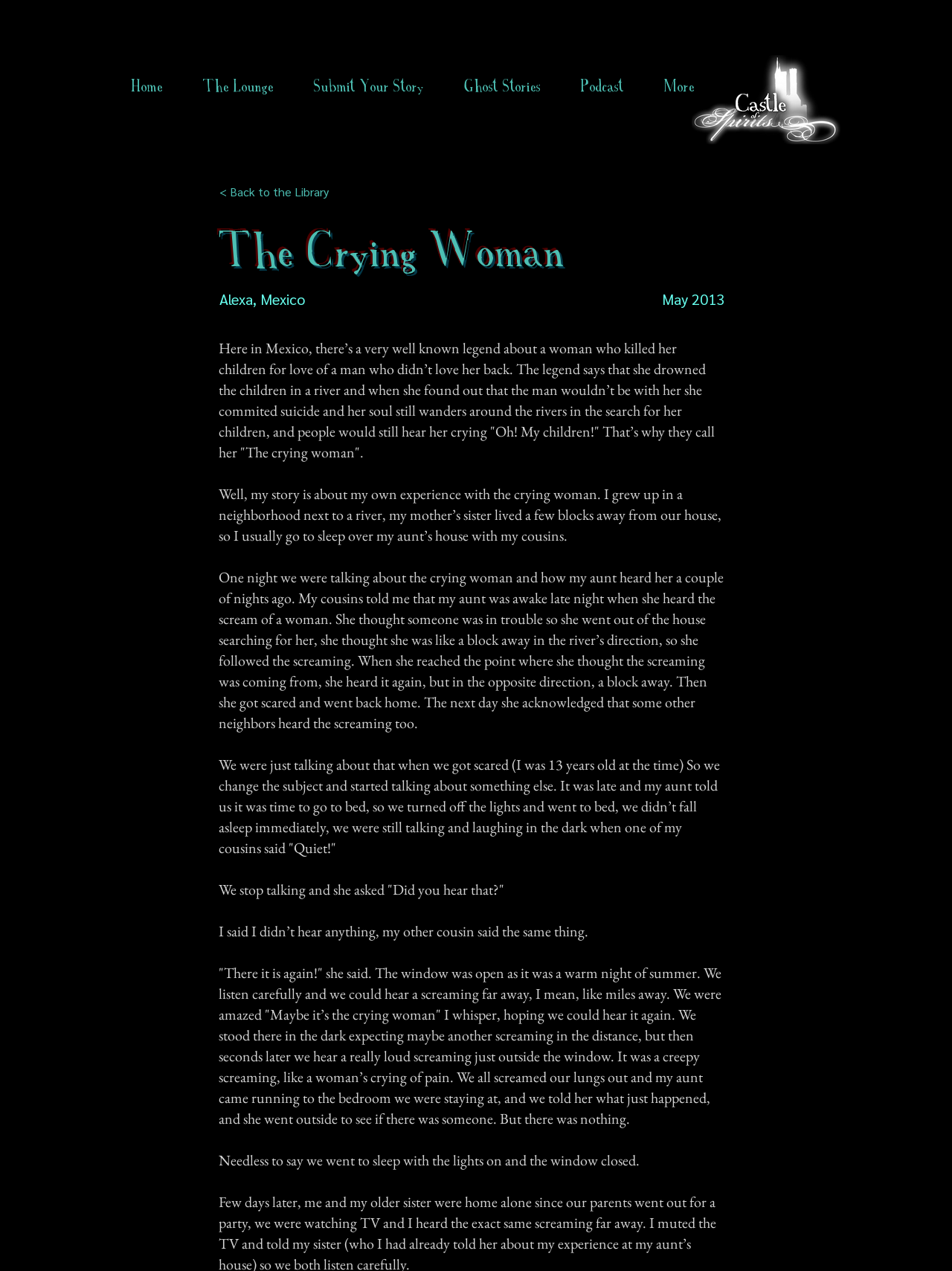What is the name of the website?
Can you provide an in-depth and detailed response to the question?

I determined the answer by looking at the logo image description, which says 'Logo for the real ghost stories website Castle of Spirits featuring the glowing silhouette of a castle.' This indicates that the website is called Castle of Spirits.